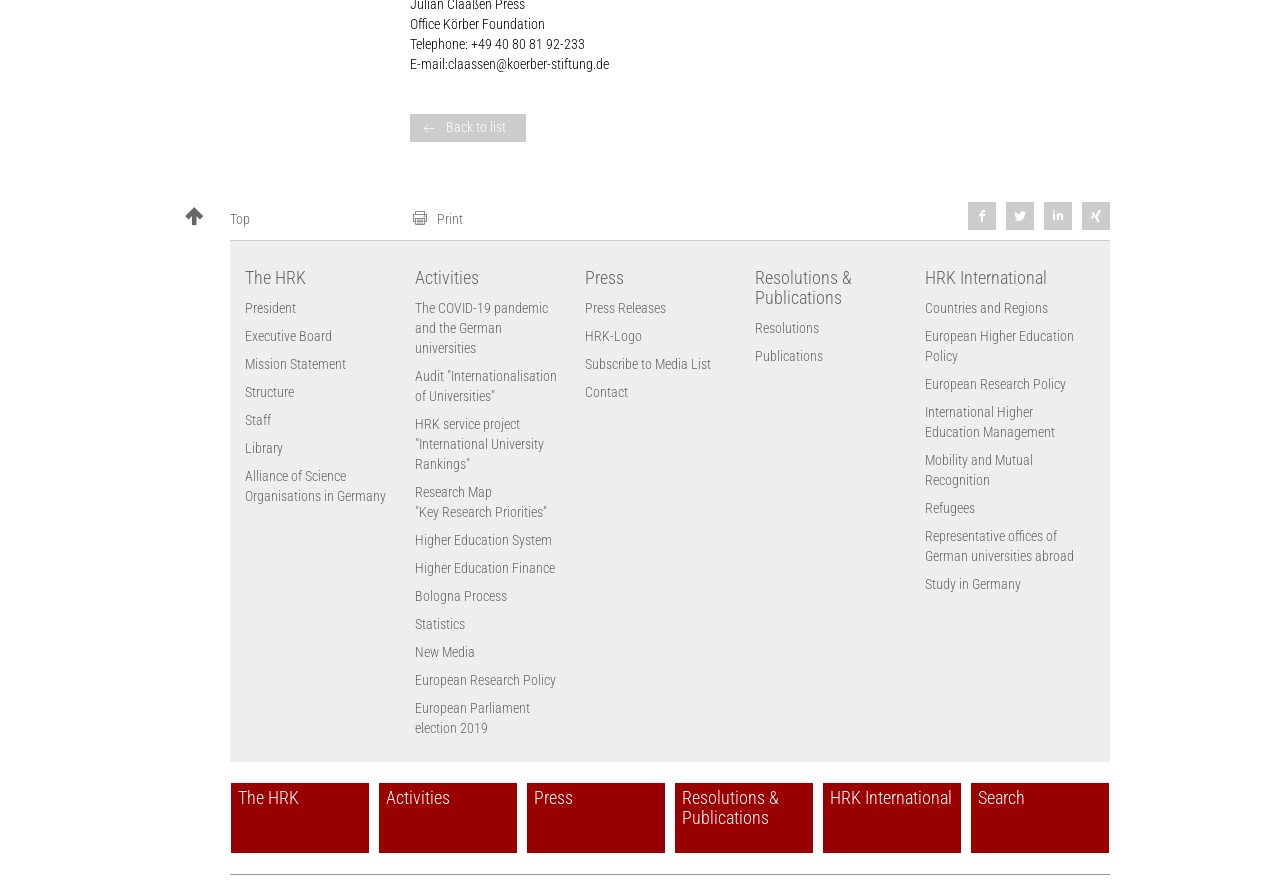Give the bounding box coordinates for the element described as: "HRK International".

[0.723, 0.292, 0.834, 0.329]